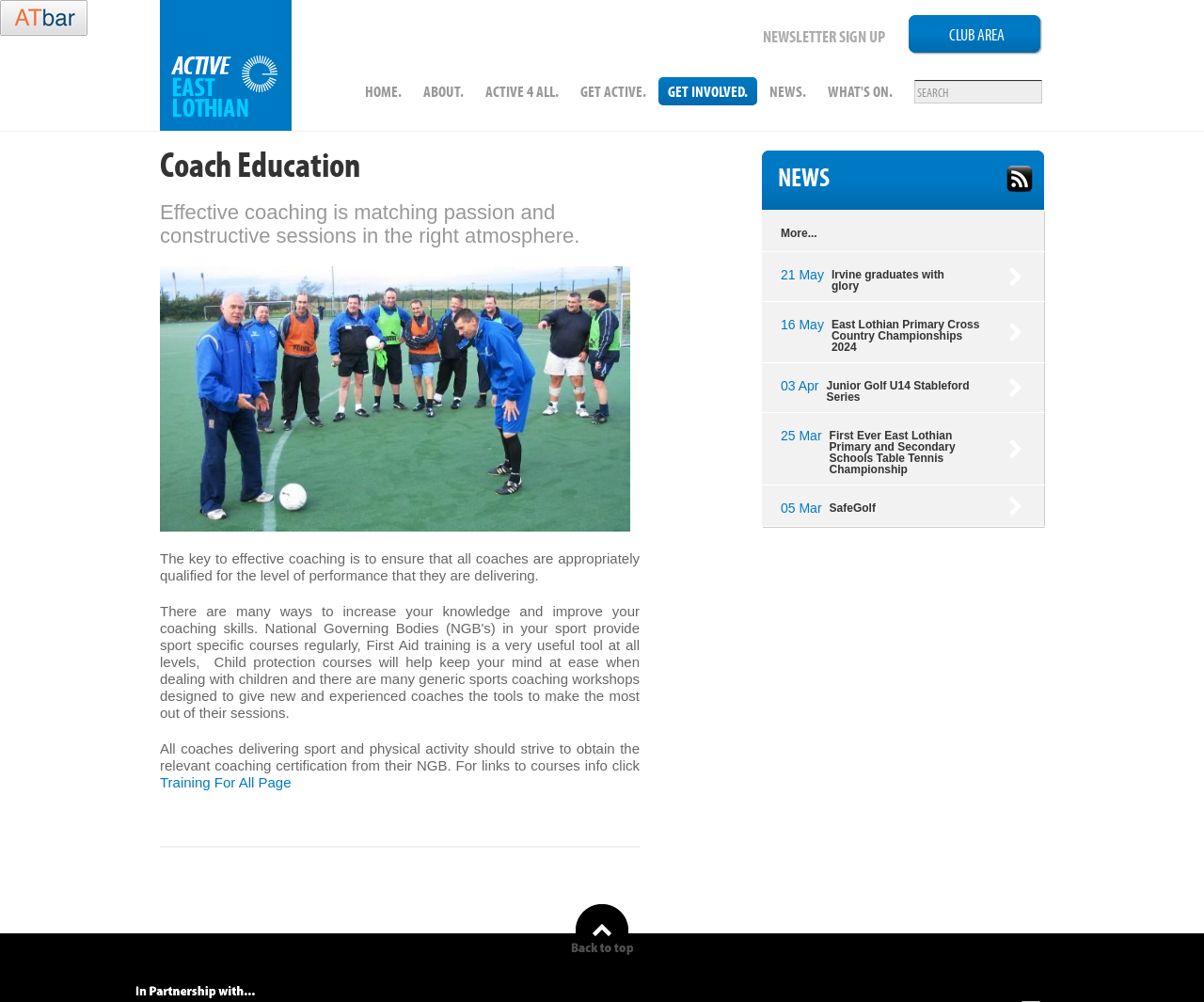Identify the coordinates of the bounding box for the element that must be clicked to accomplish the instruction: "Read about Coach Education".

[0.133, 0.15, 0.531, 0.177]